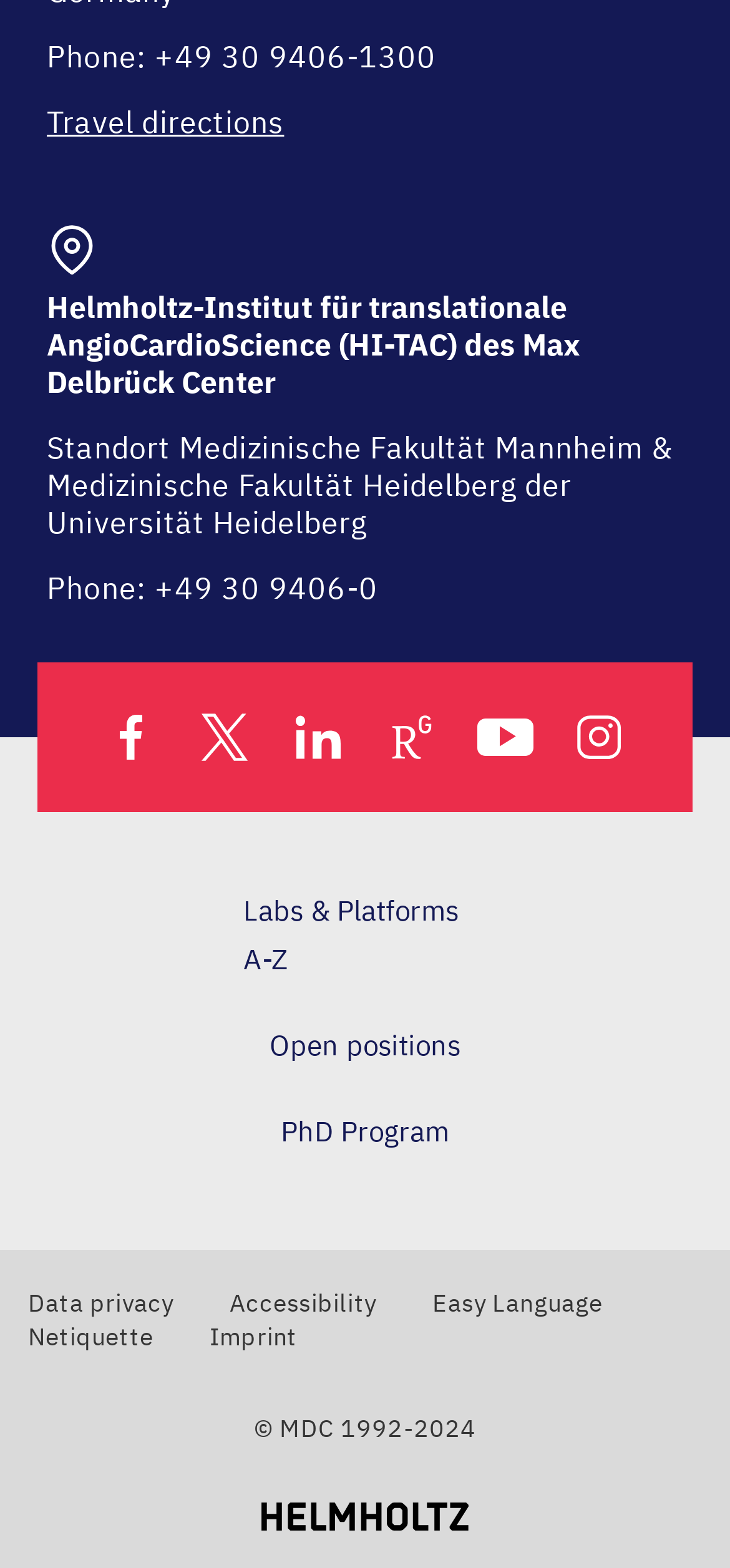What is the copyright year range of MDC?
Relying on the image, give a concise answer in one word or a brief phrase.

1992-2024